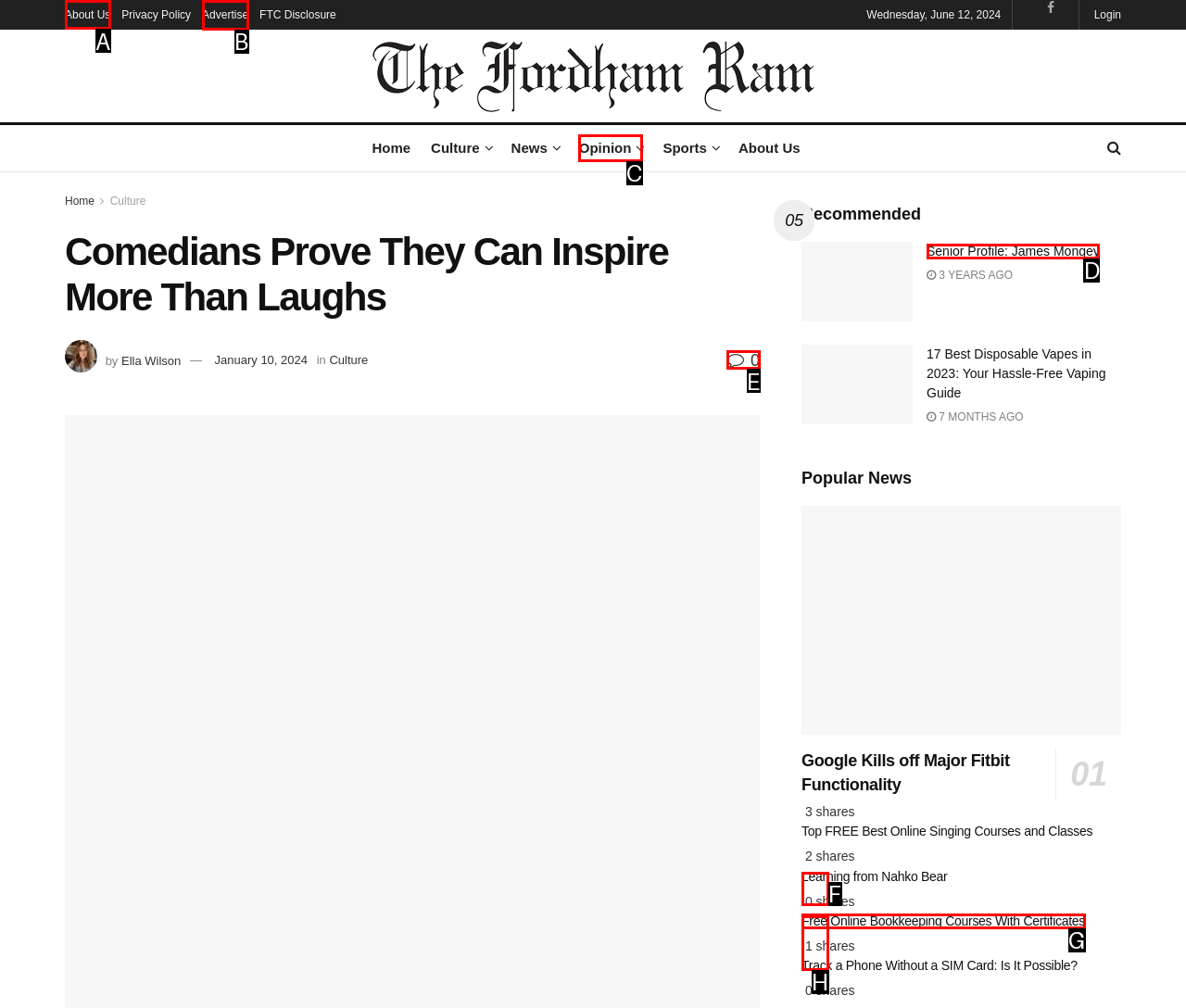Please identify the correct UI element to click for the task: Click on the 'About Us' link Respond with the letter of the appropriate option.

A